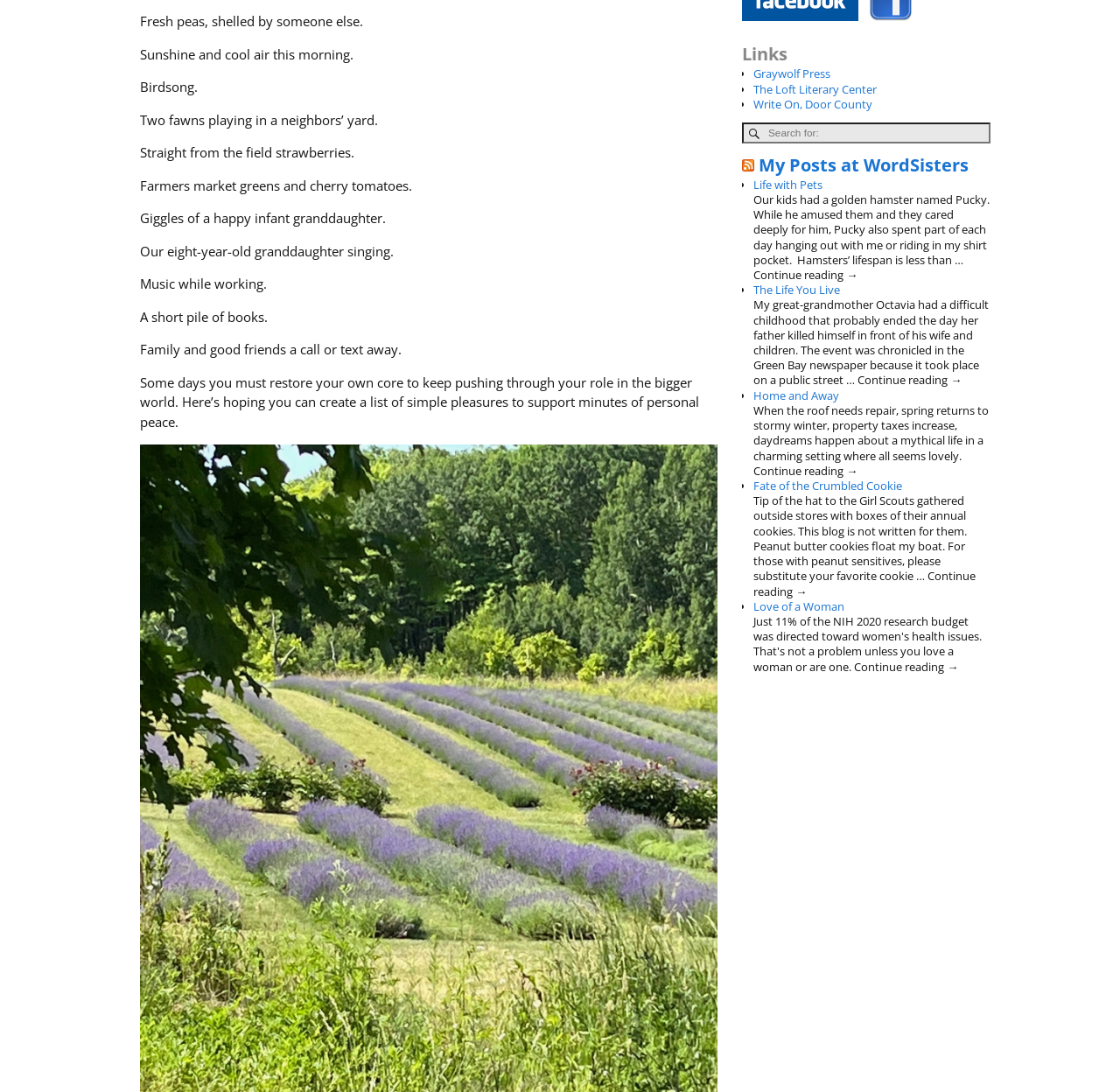Please find the bounding box for the UI element described by: "Fate of the Crumbled Cookie".

[0.673, 0.438, 0.806, 0.452]